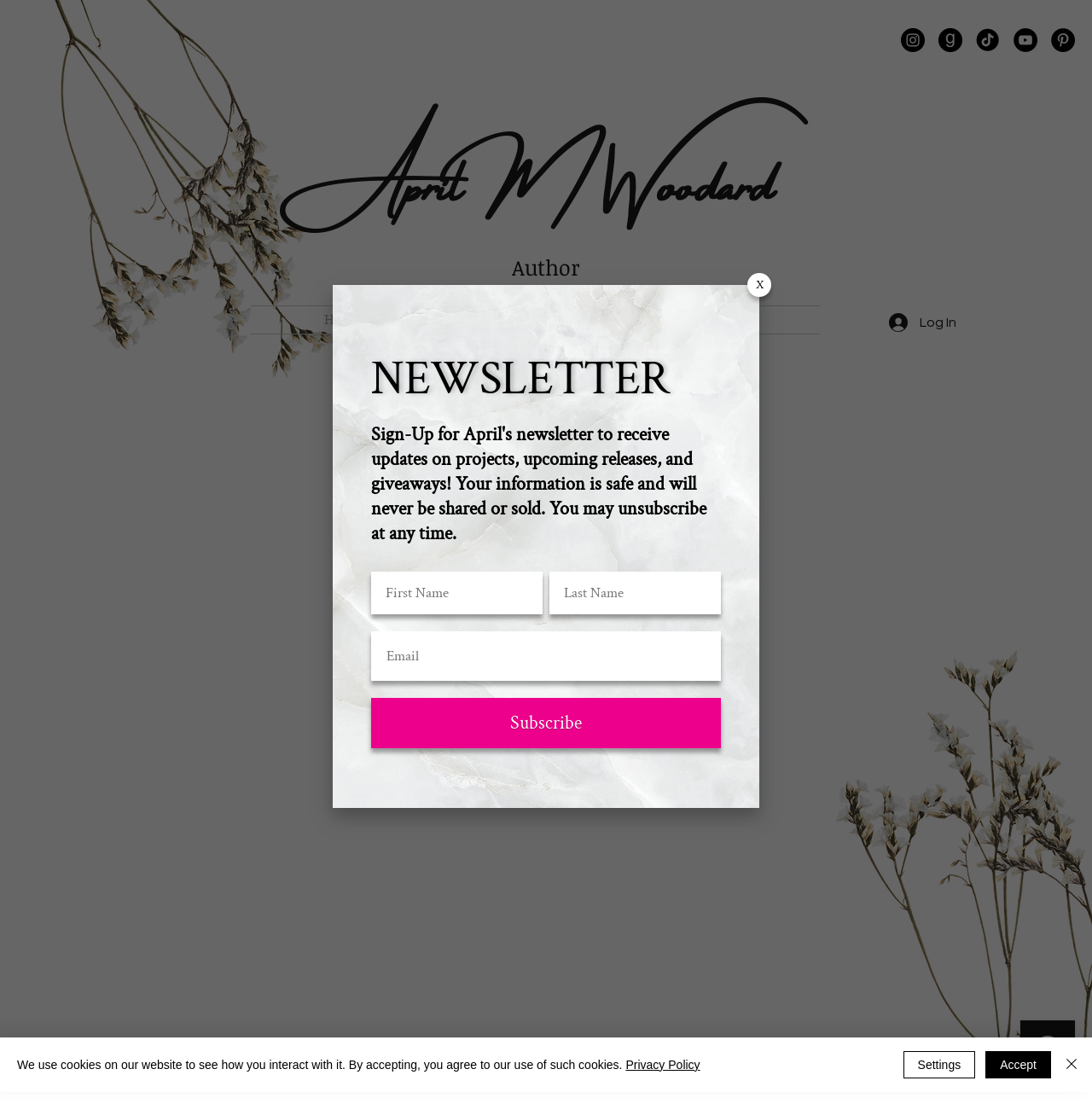What is the author's name?
Answer briefly with a single word or phrase based on the image.

April M Woodard